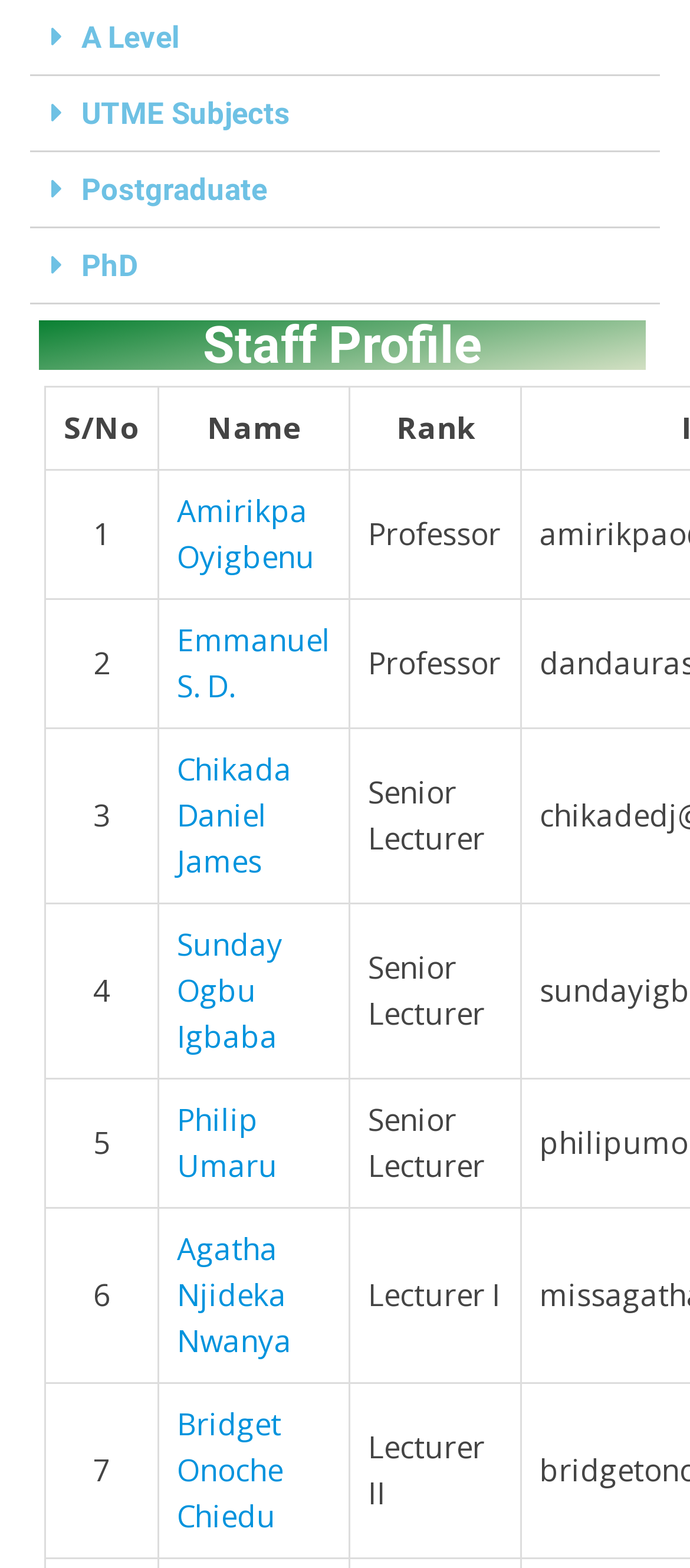Determine the bounding box coordinates for the HTML element described here: "Philip Umaru".

[0.256, 0.701, 0.403, 0.757]